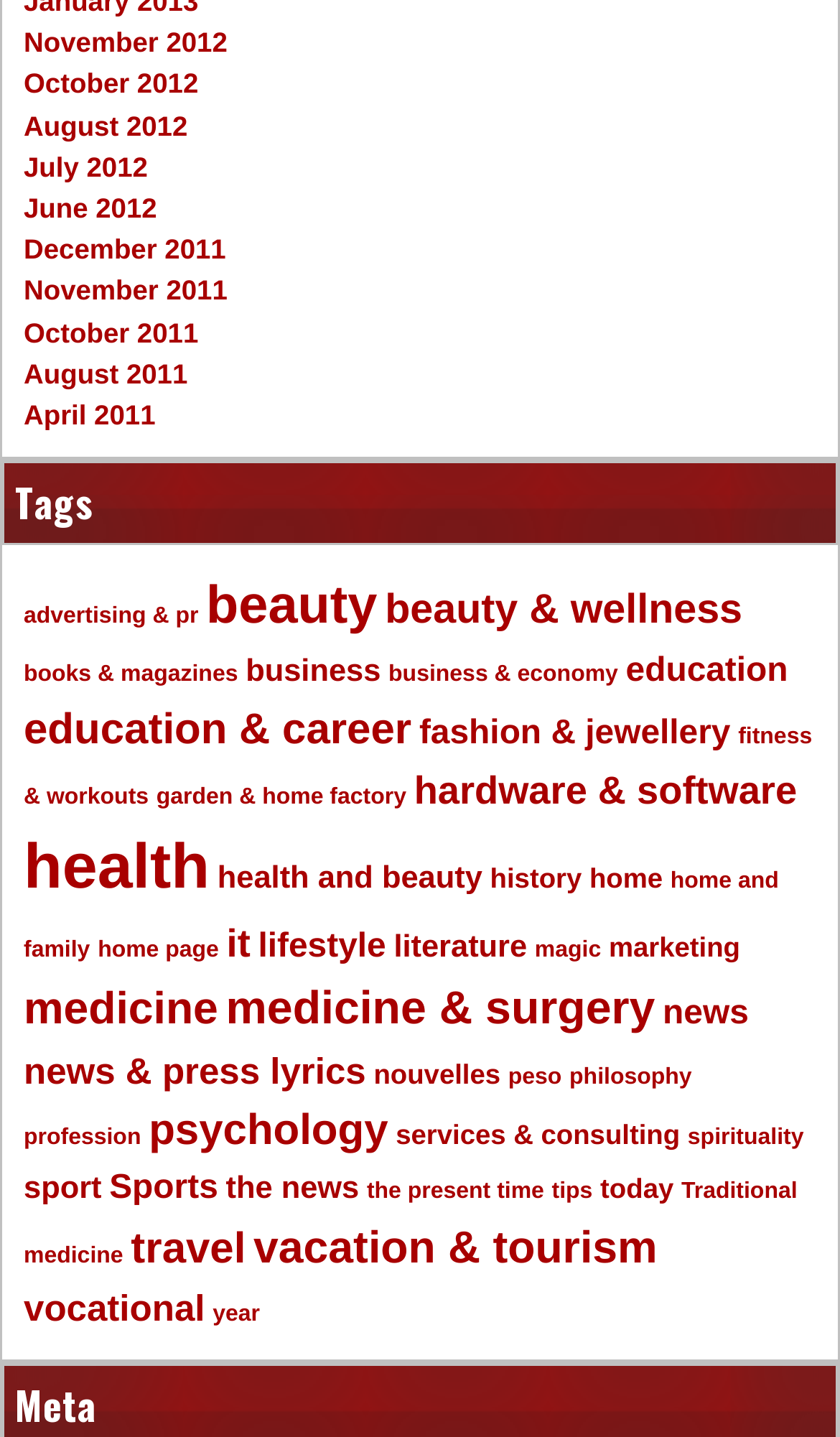Review the image closely and give a comprehensive answer to the question: What is the purpose of the webpage?

Based on the numerous link elements with dates and categories, I infer that the webpage is an archive of blog posts or articles, allowing users to browse and access content by date or category.